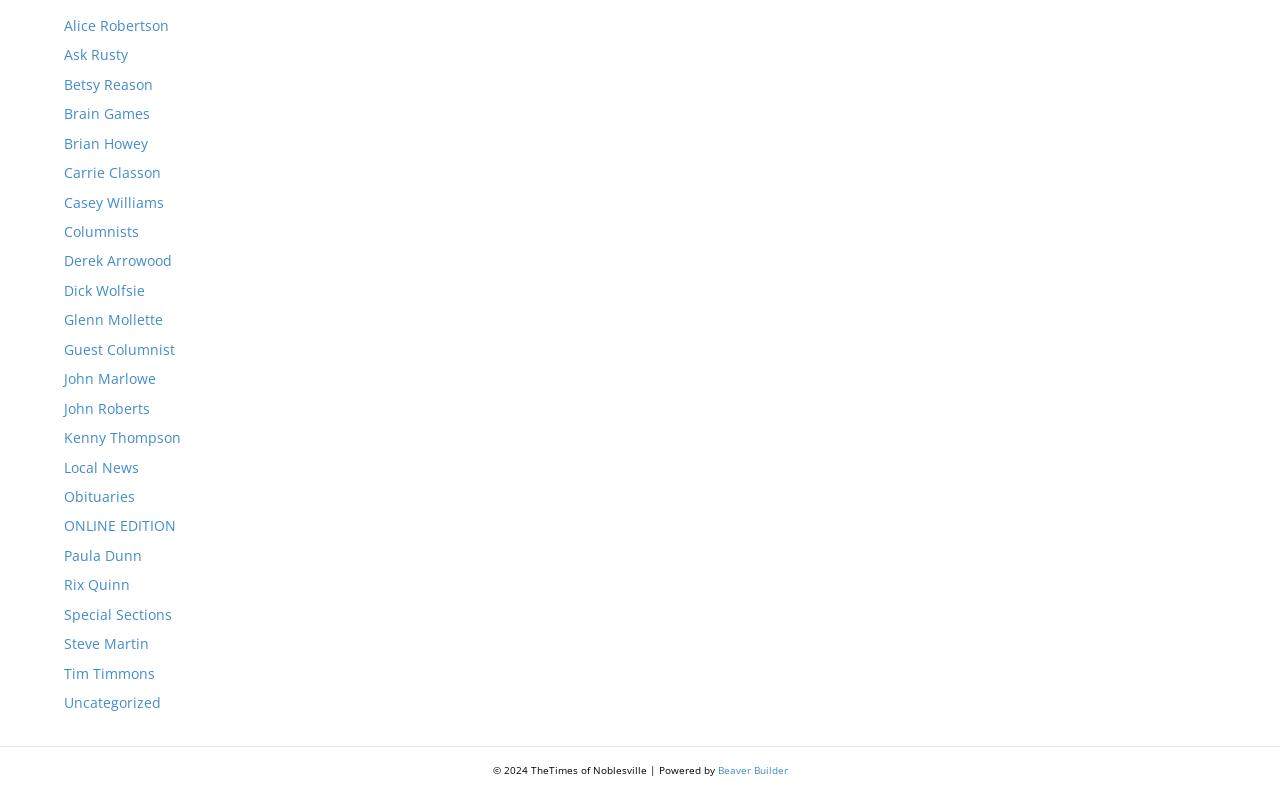What is the pattern of the month links?
Your answer should be a single word or phrase derived from the screenshot.

Year and month